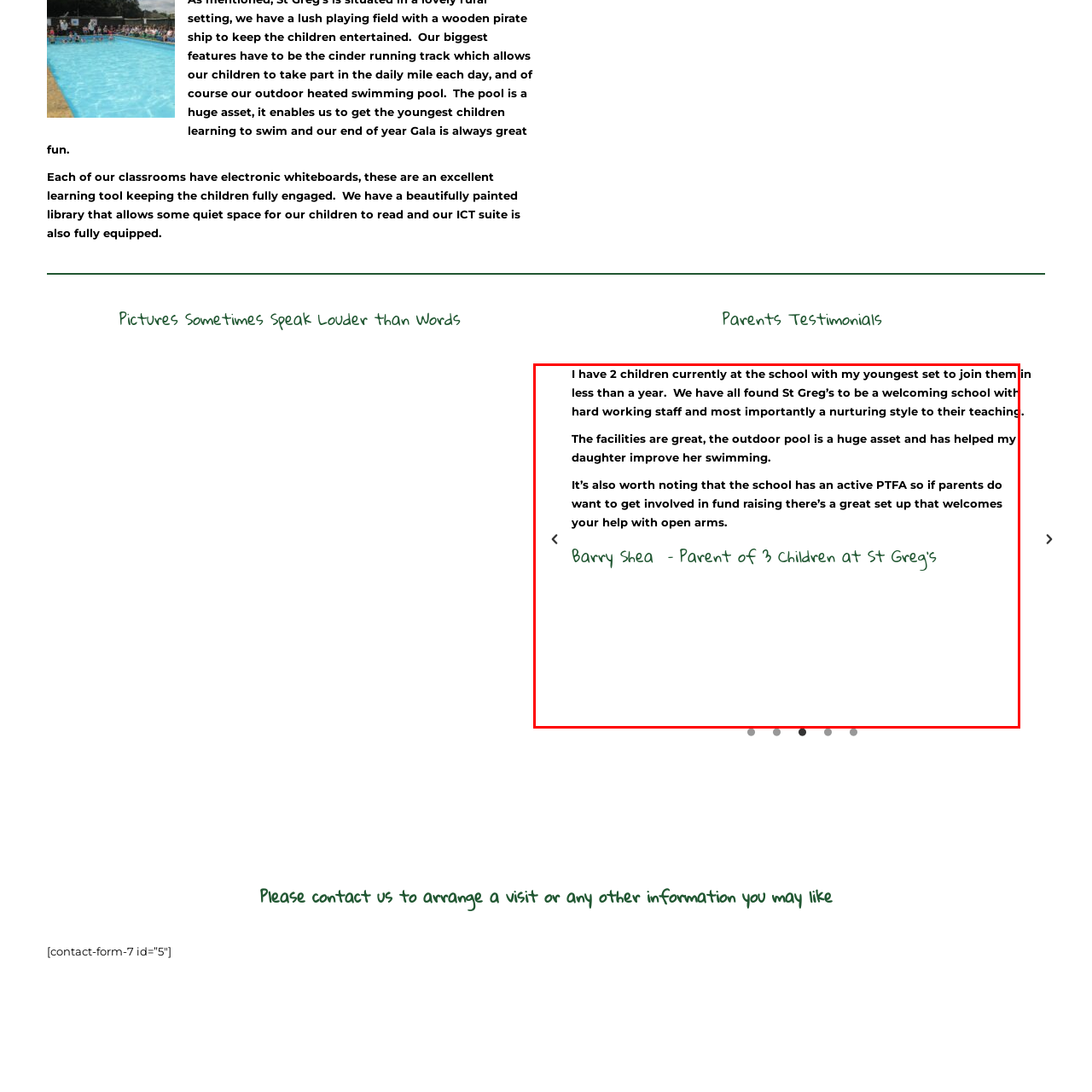Pay attention to the image encircled in red and give a thorough answer to the subsequent question, informed by the visual details in the image:
What is praised about the school's facilities?

According to the caption, Barry Shea praises the excellent facilities, particularly the outdoor pool, which has significantly aided his daughter's swimming progress.